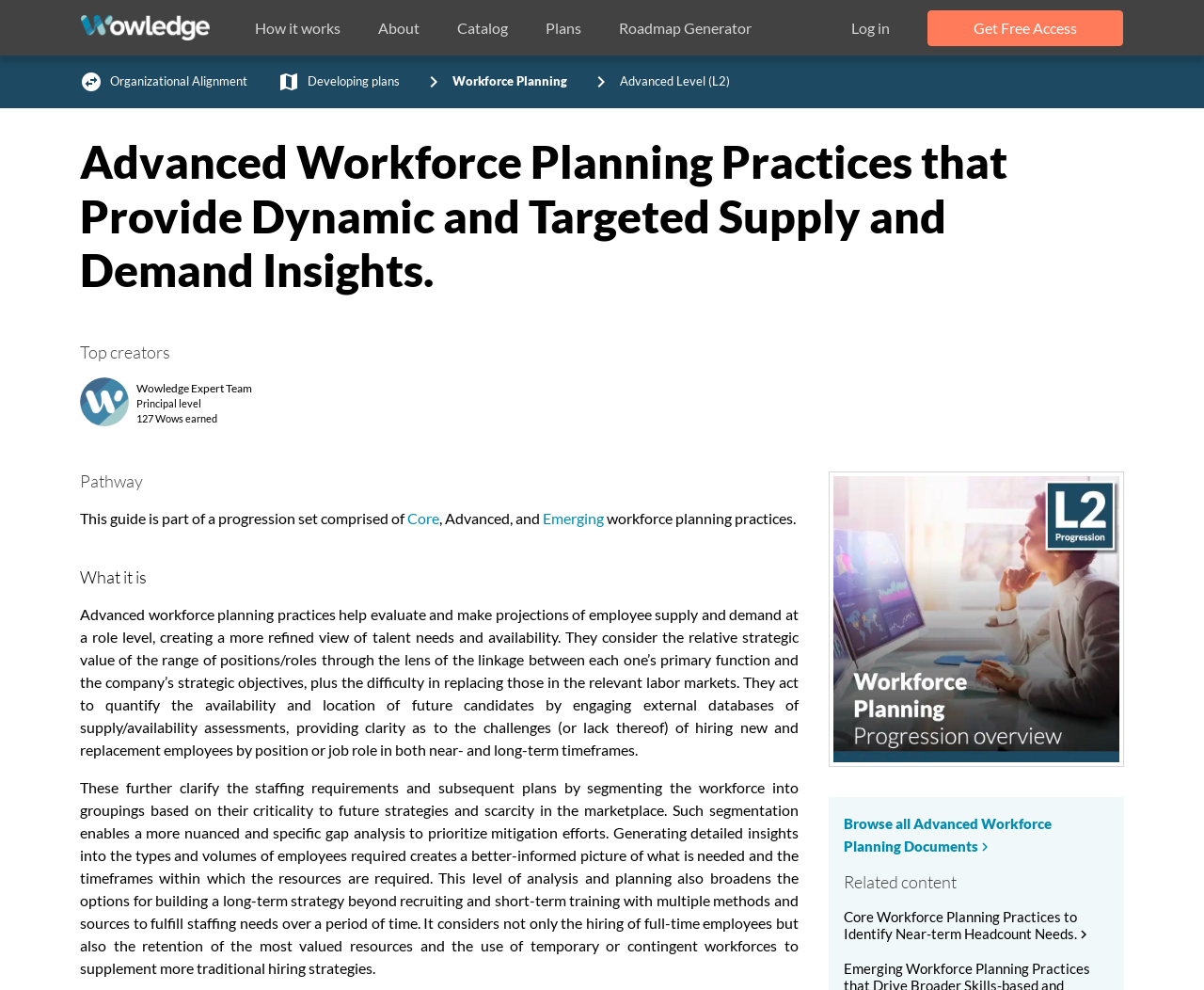Respond to the following question using a concise word or phrase: 
What is the purpose of advanced workforce planning practices?

To evaluate employee supply and demand